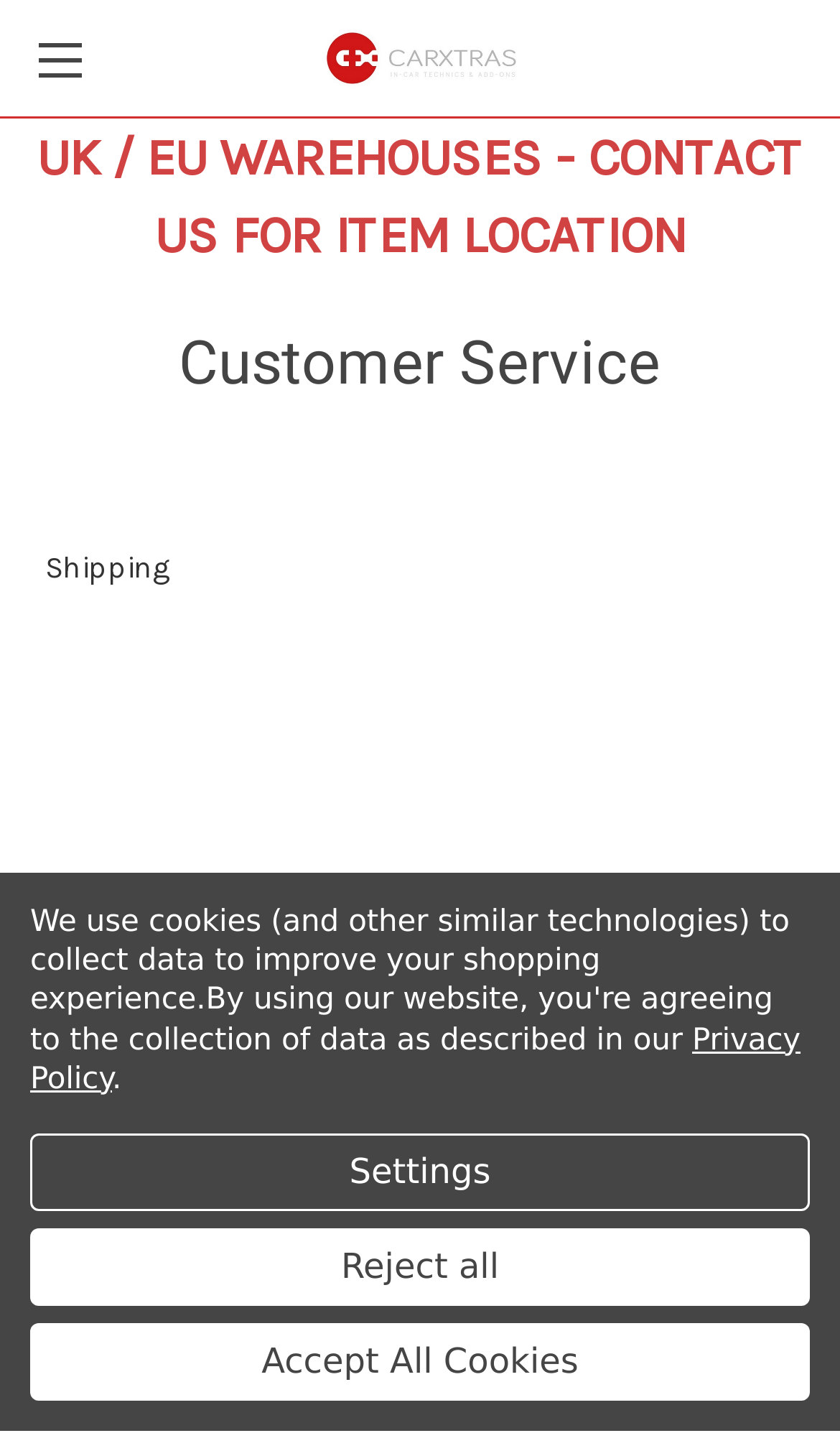Answer with a single word or phrase: 
How many links are available in the 'Navigate' section?

7